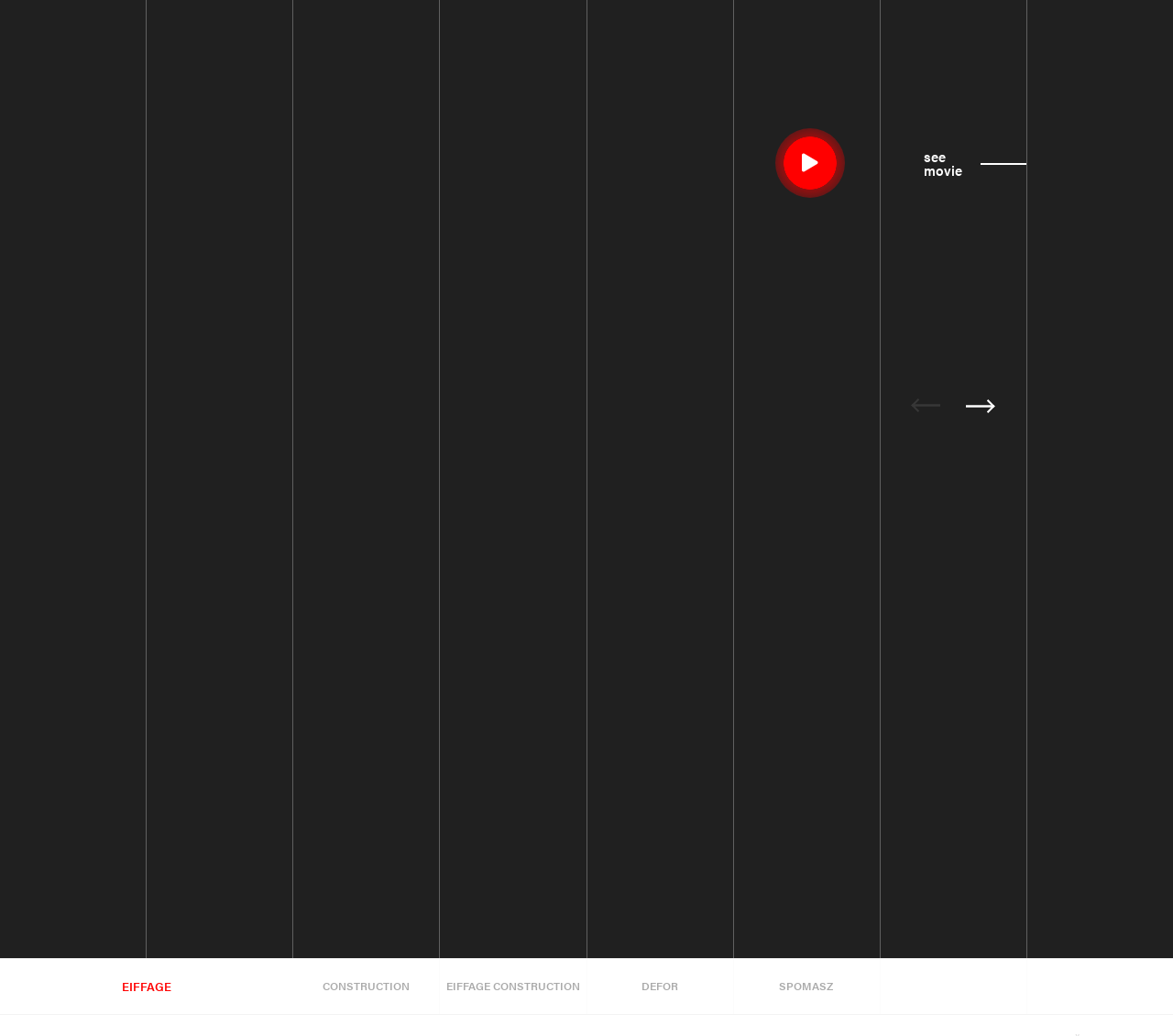How many images are there on the webpage?
Please answer the question with as much detail as possible using the screenshot.

There are 10 images on the webpage, including the images associated with the links 'mennica 1', 'IMG_20180928_103236_377', 'mennica 3', '20180928_110609', 'IMG_20180928_103236_377', 'mennica 2', and three other images with no OCR text.